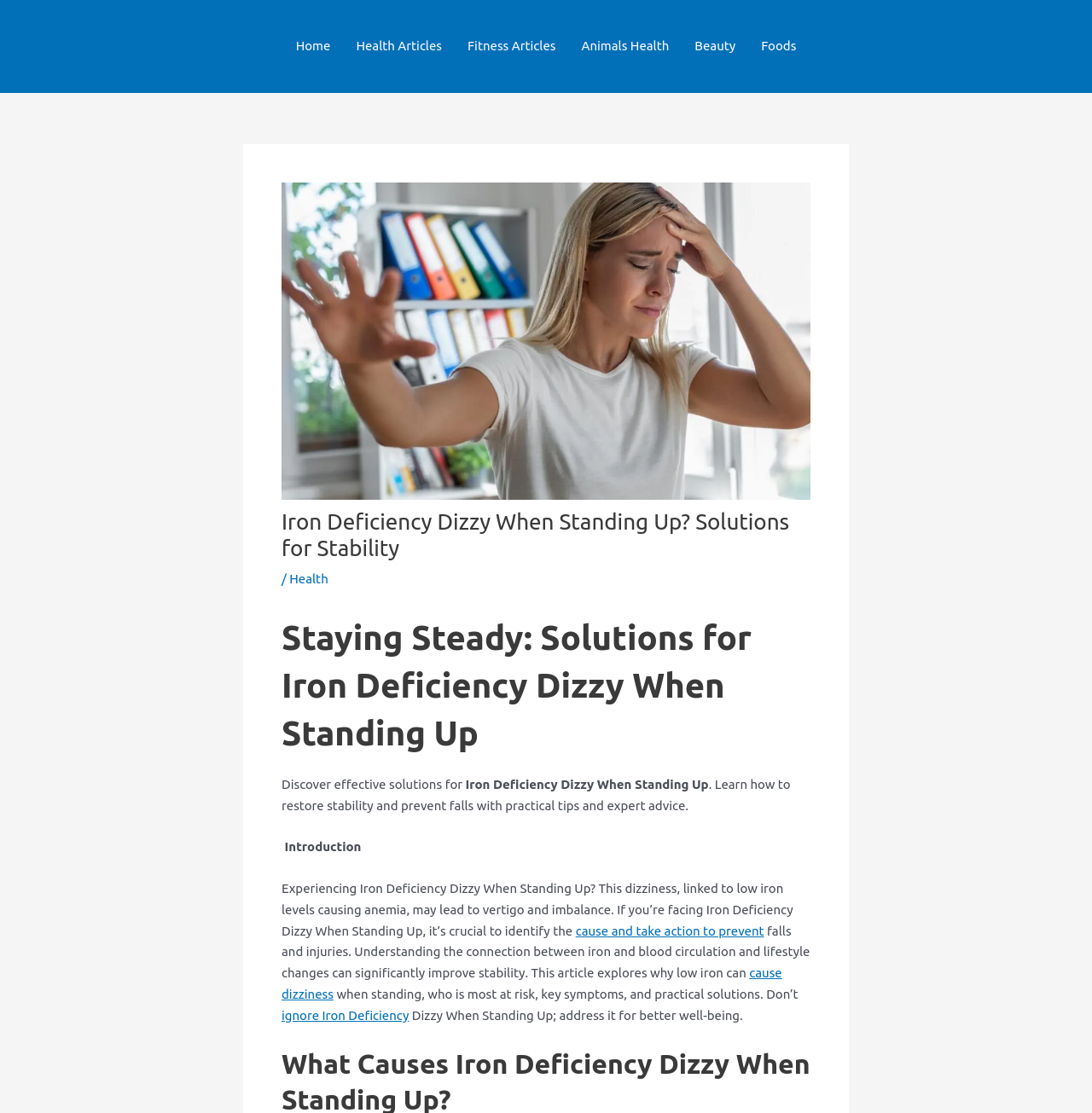Find the bounding box coordinates of the UI element according to this description: "title="like this post"".

None